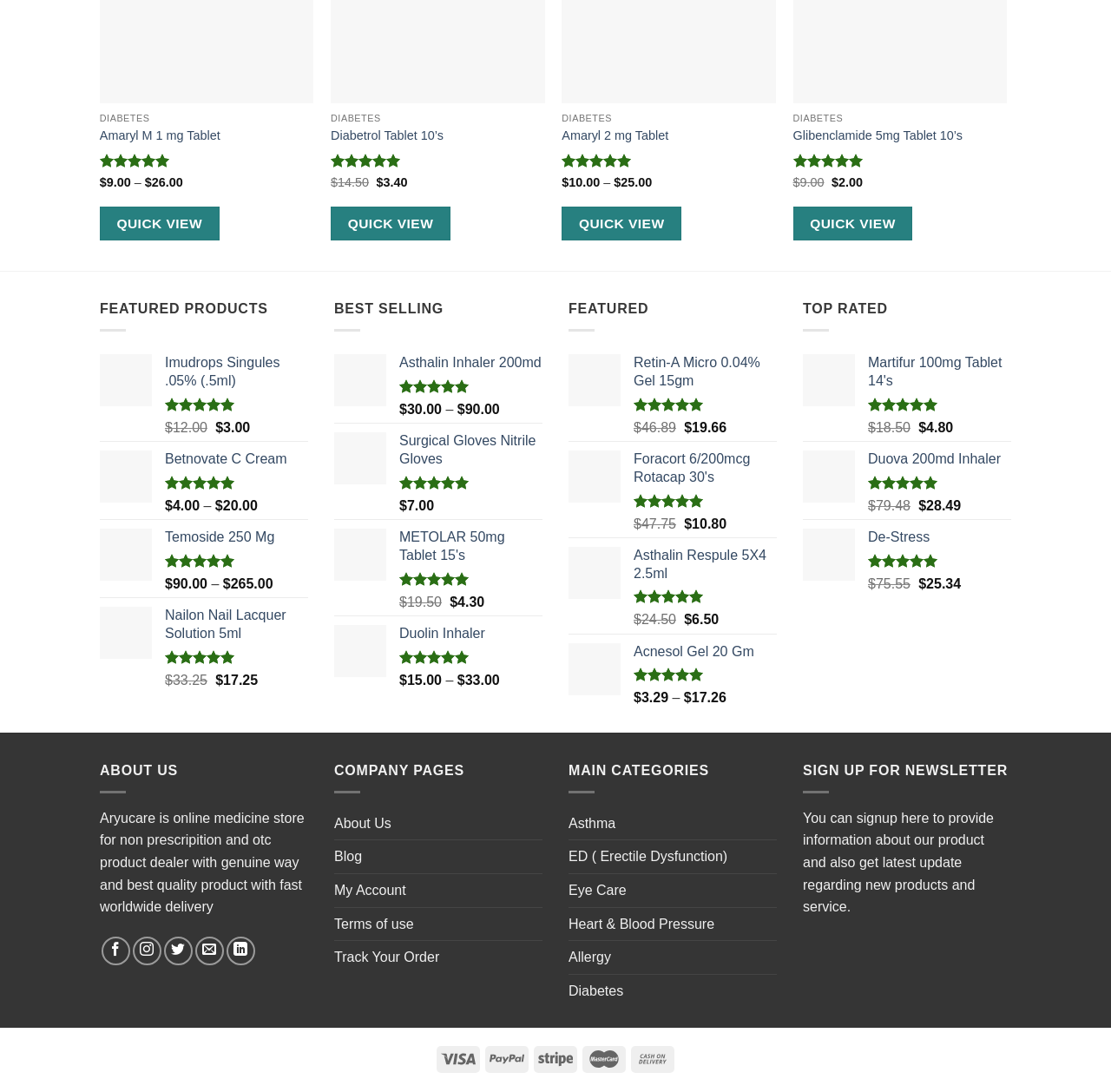Identify the bounding box coordinates of the HTML element based on this description: "Nailon Nail Lacquer Solution 5ml".

[0.148, 0.556, 0.277, 0.589]